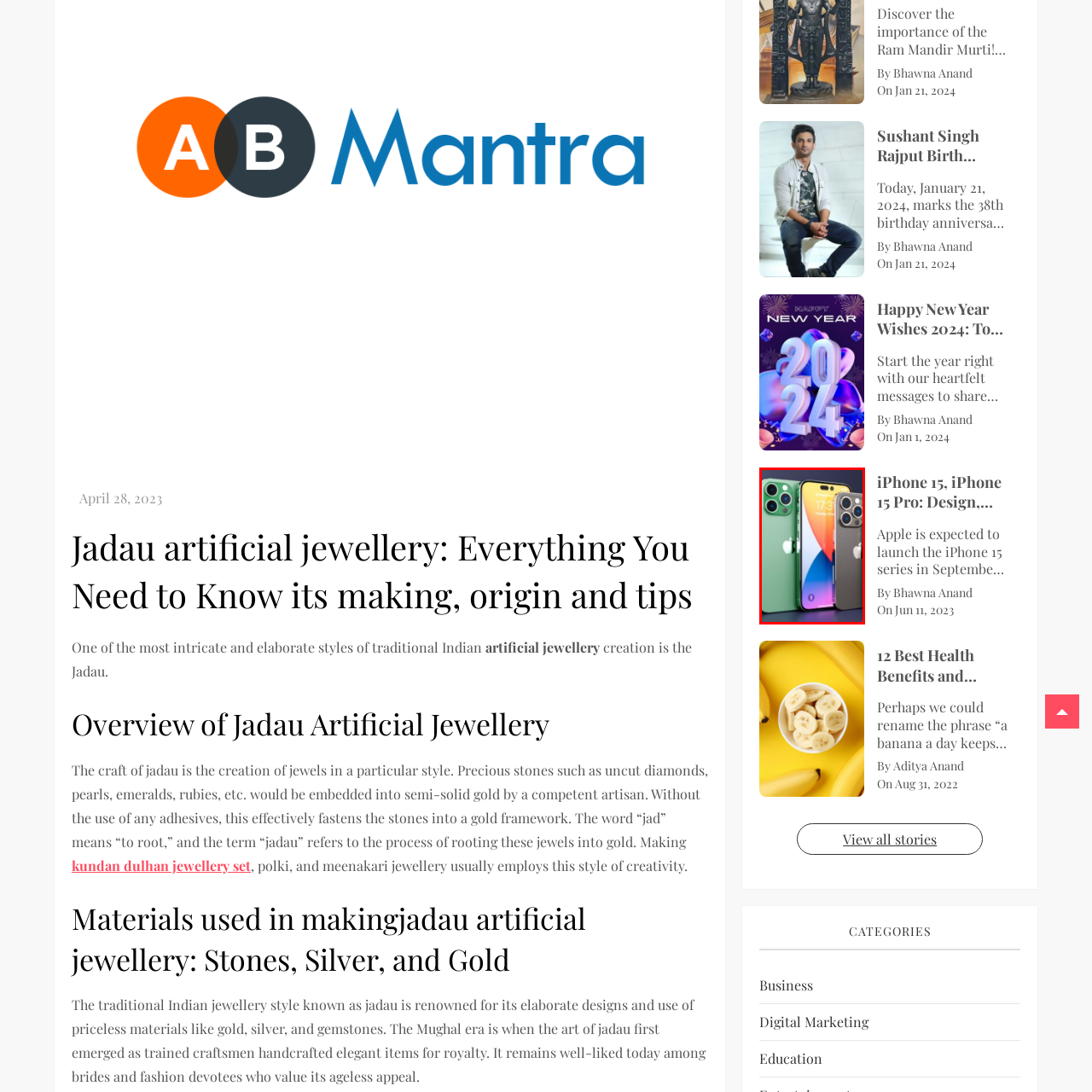What is the expected launch month of the iPhone 15 series? Study the image bordered by the red bounding box and answer briefly using a single word or a phrase.

September 2023